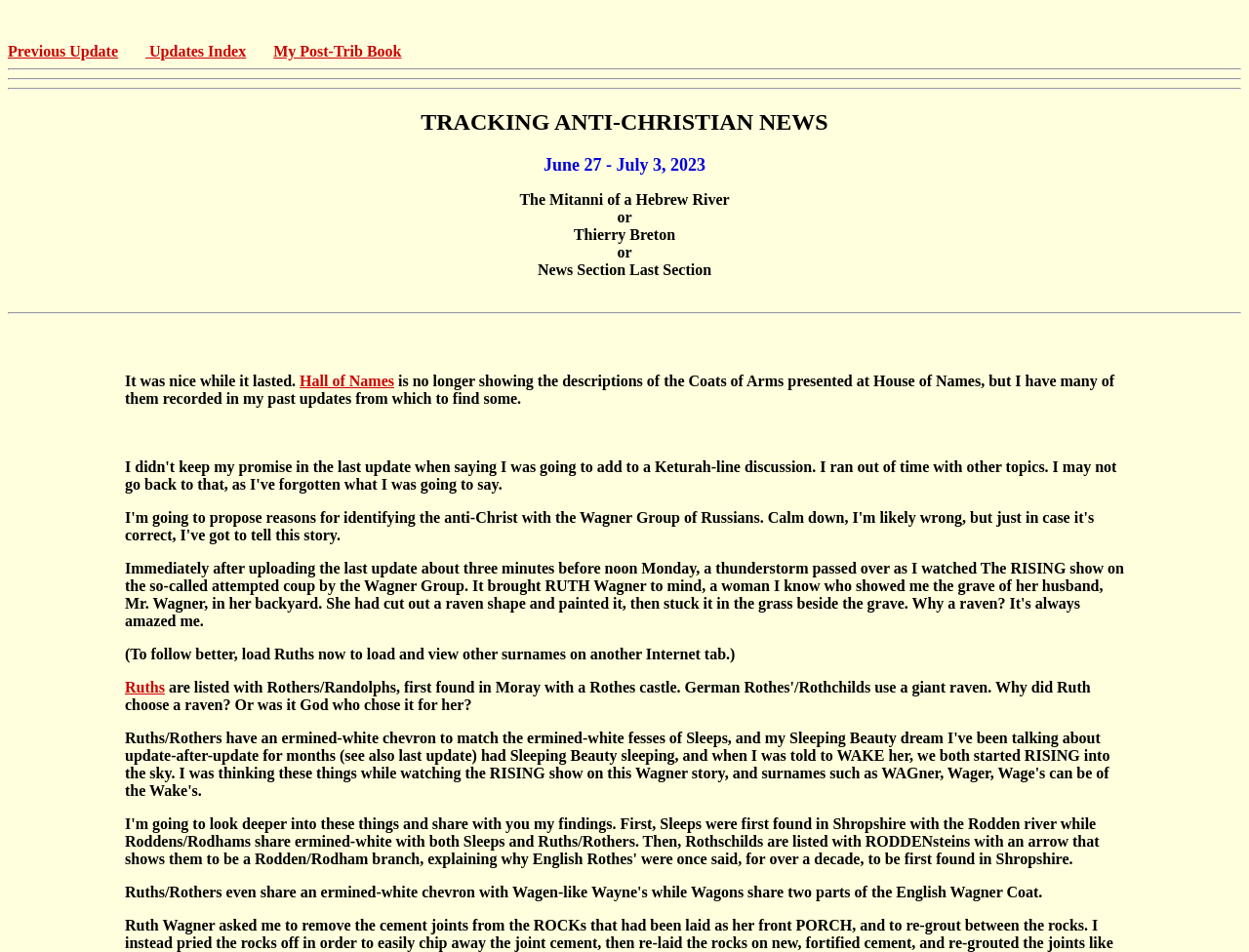Using a single word or phrase, answer the following question: 
What is the author's tone in the text about Hall of Names?

Disappointed